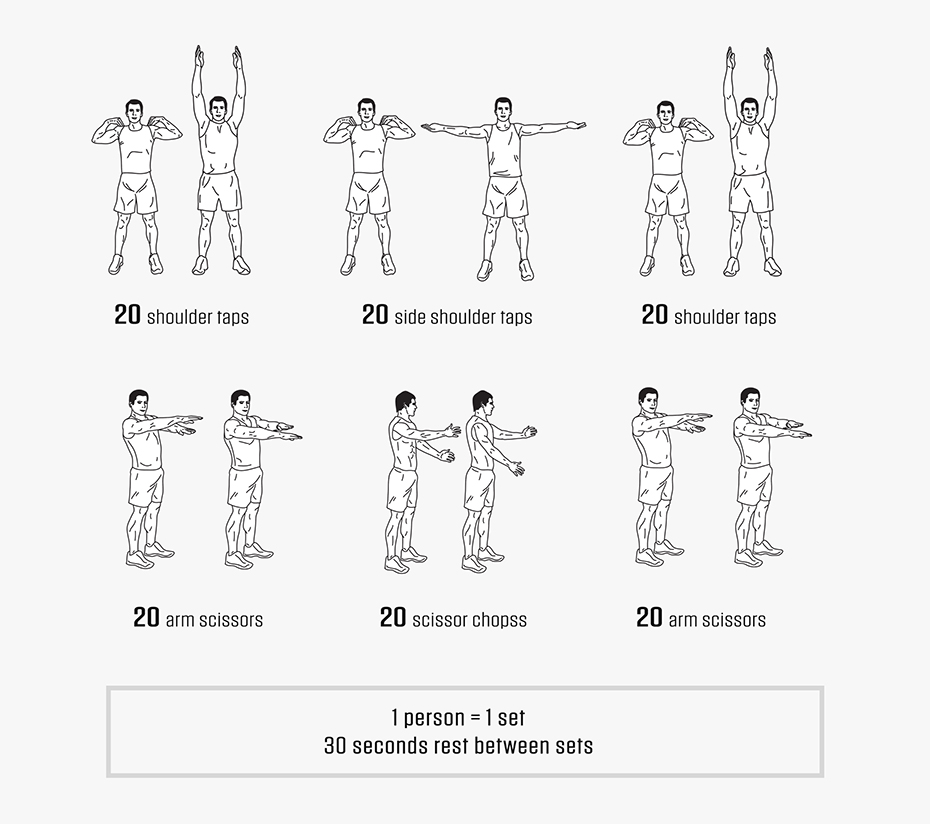How many shoulder taps are performed in the exercise?
Using the picture, provide a one-word or short phrase answer.

20